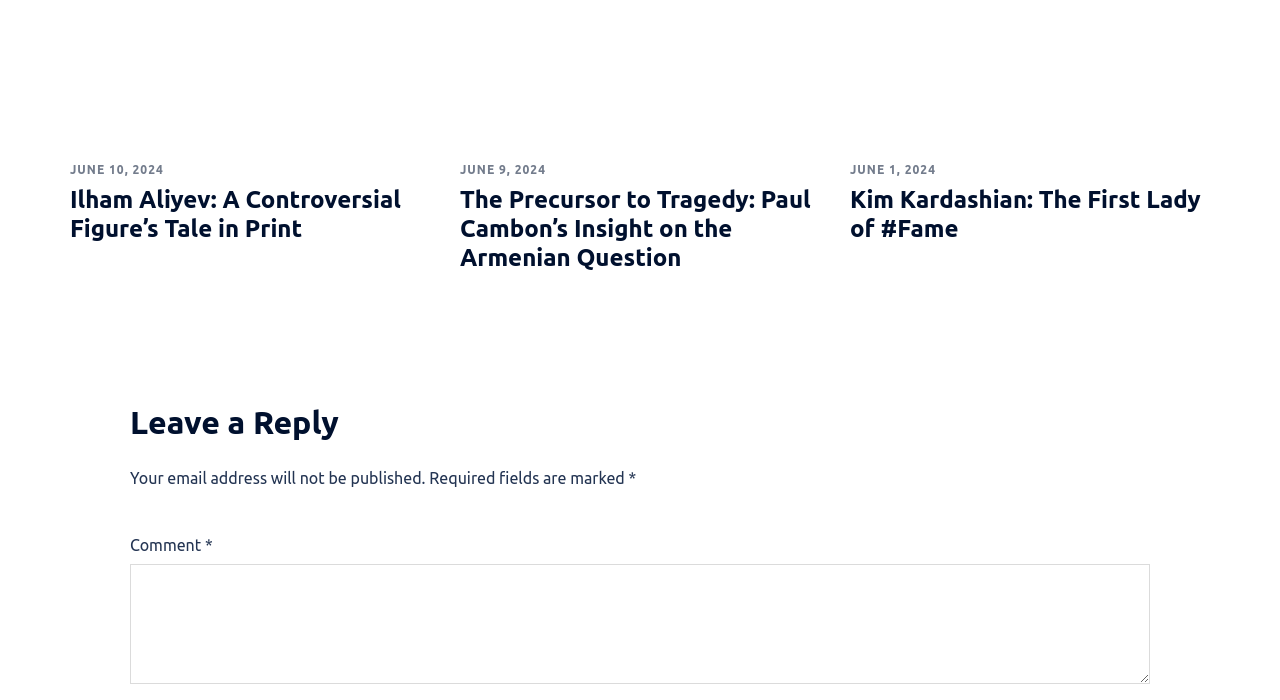Please specify the coordinates of the bounding box for the element that should be clicked to carry out this instruction: "View the article about Paul Cambon". The coordinates must be four float numbers between 0 and 1, formatted as [left, top, right, bottom].

[0.359, 0.052, 0.641, 0.077]